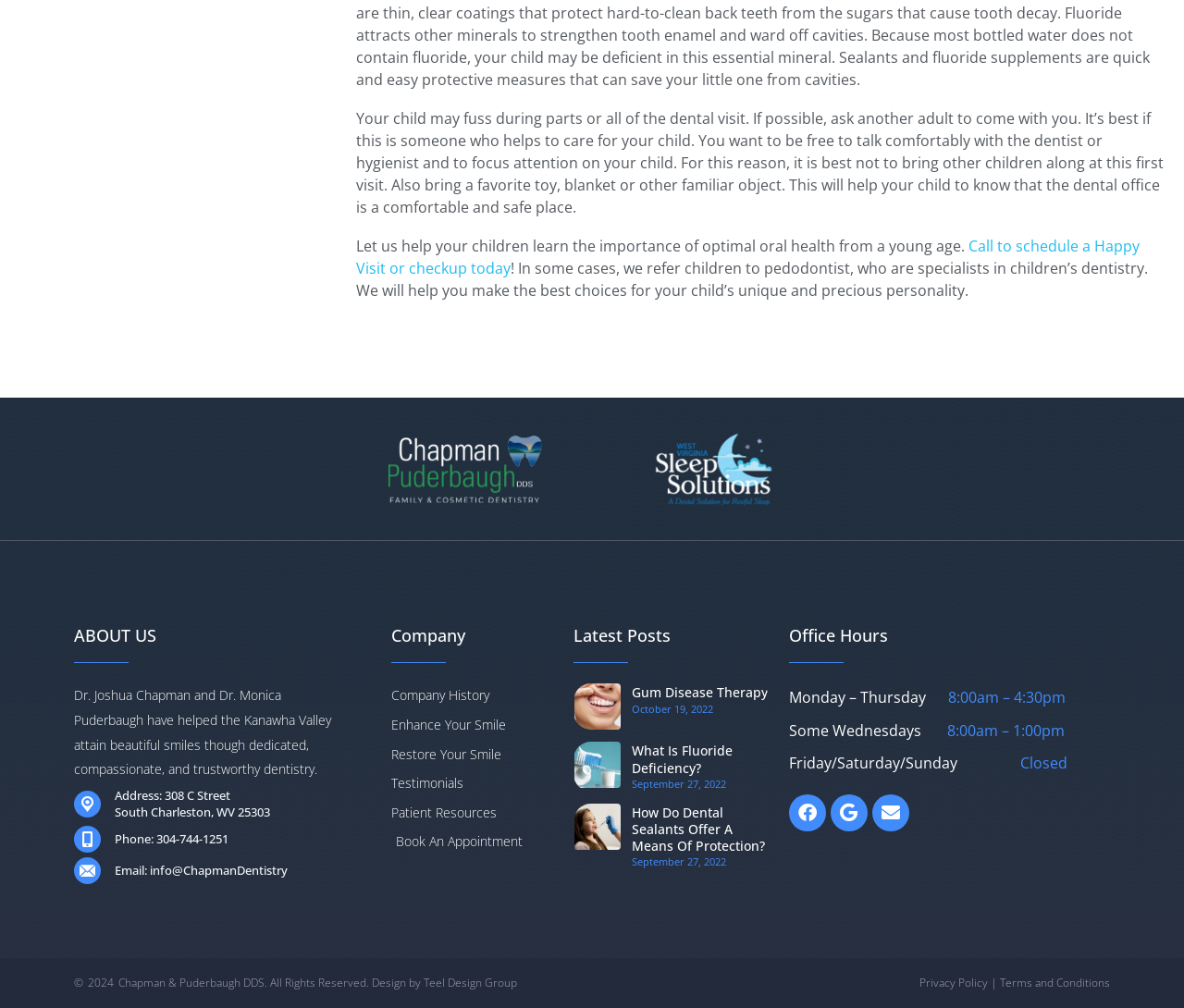Respond to the question below with a concise word or phrase:
What is the recommended age for a child's first dental visit?

Not specified